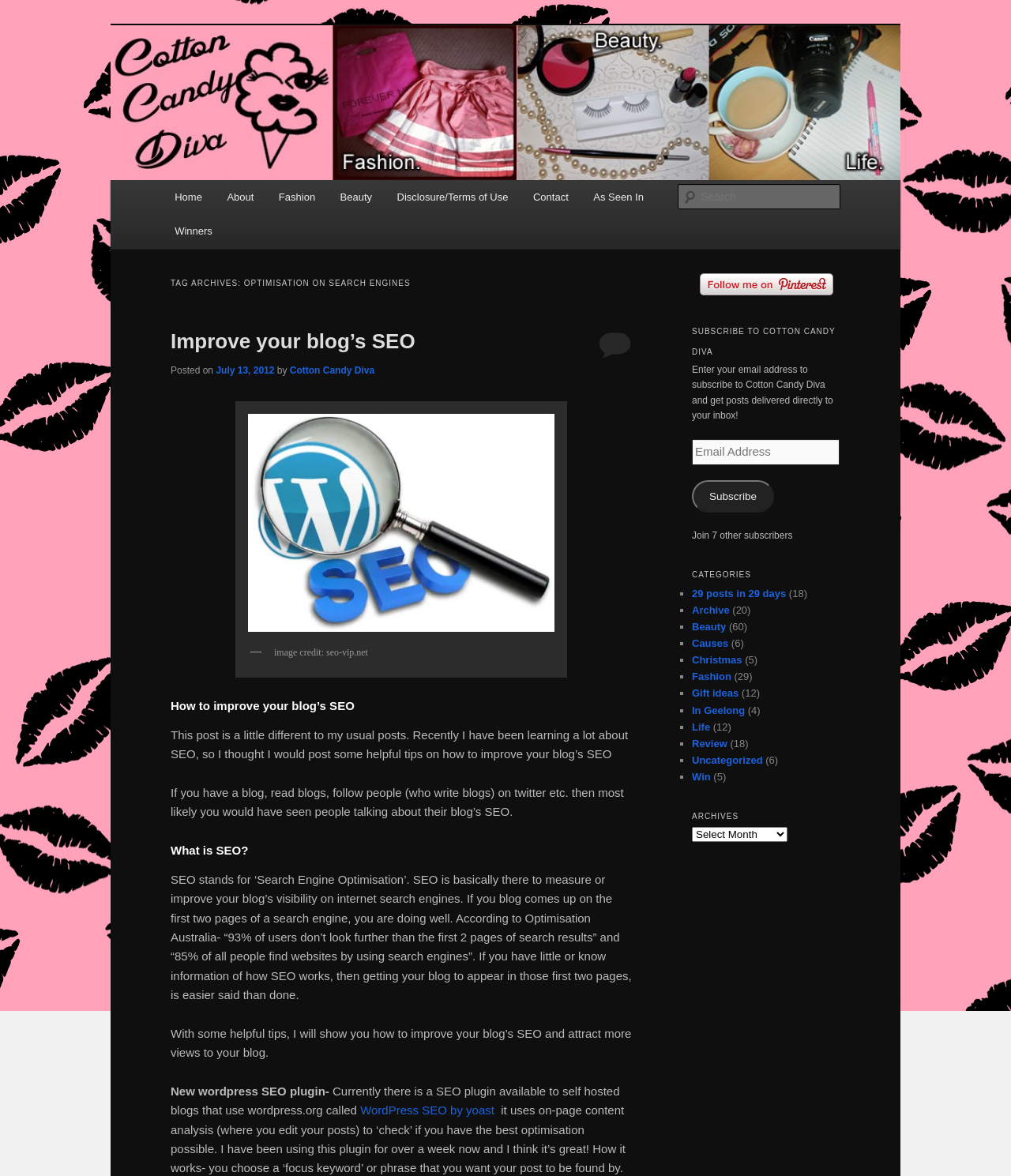Please indicate the bounding box coordinates for the clickable area to complete the following task: "Search for something". The coordinates should be specified as four float numbers between 0 and 1, i.e., [left, top, right, bottom].

[0.671, 0.156, 0.831, 0.178]